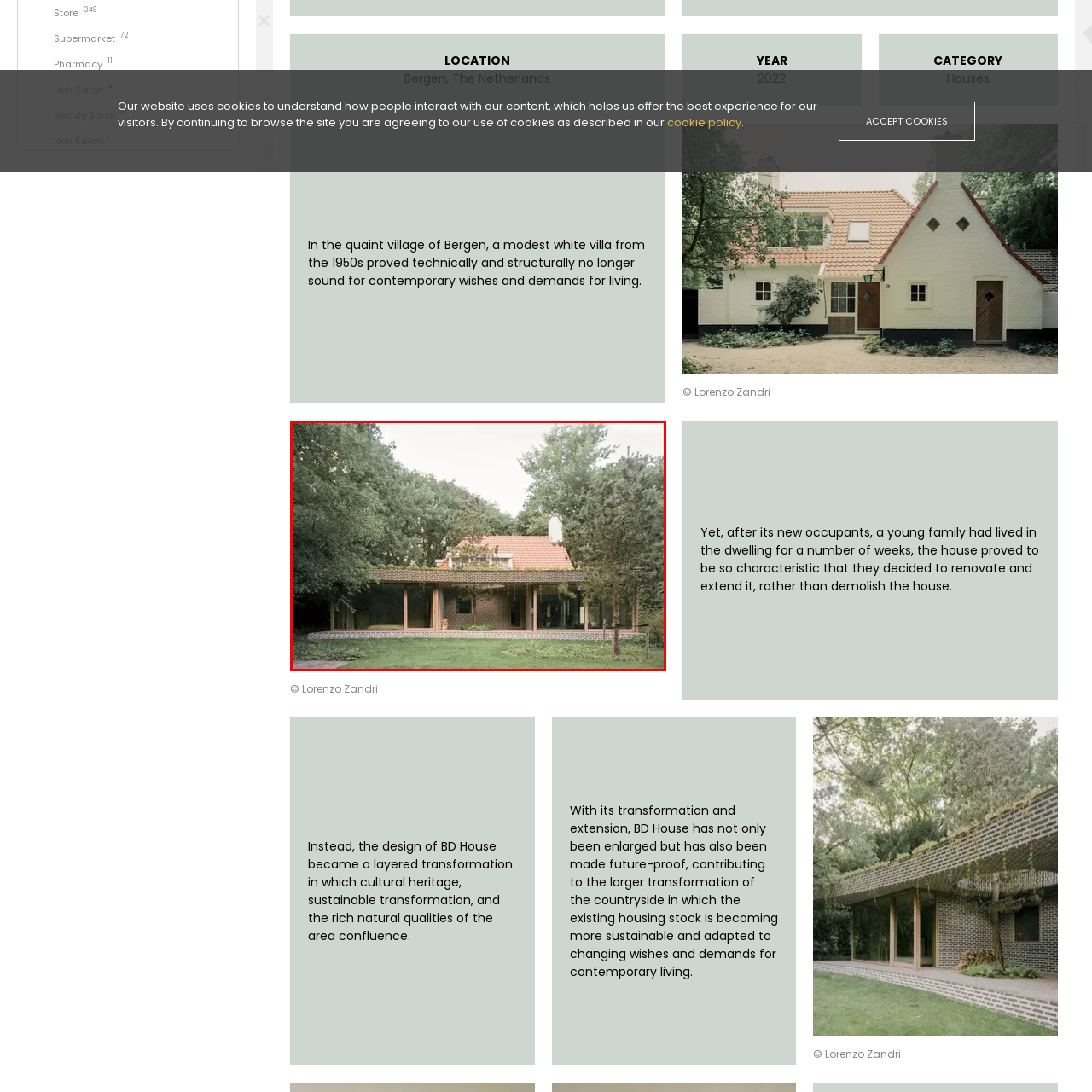Analyze the image highlighted by the red bounding box and give a one-word or phrase answer to the query: What is the original build period of the BD House?

1950s